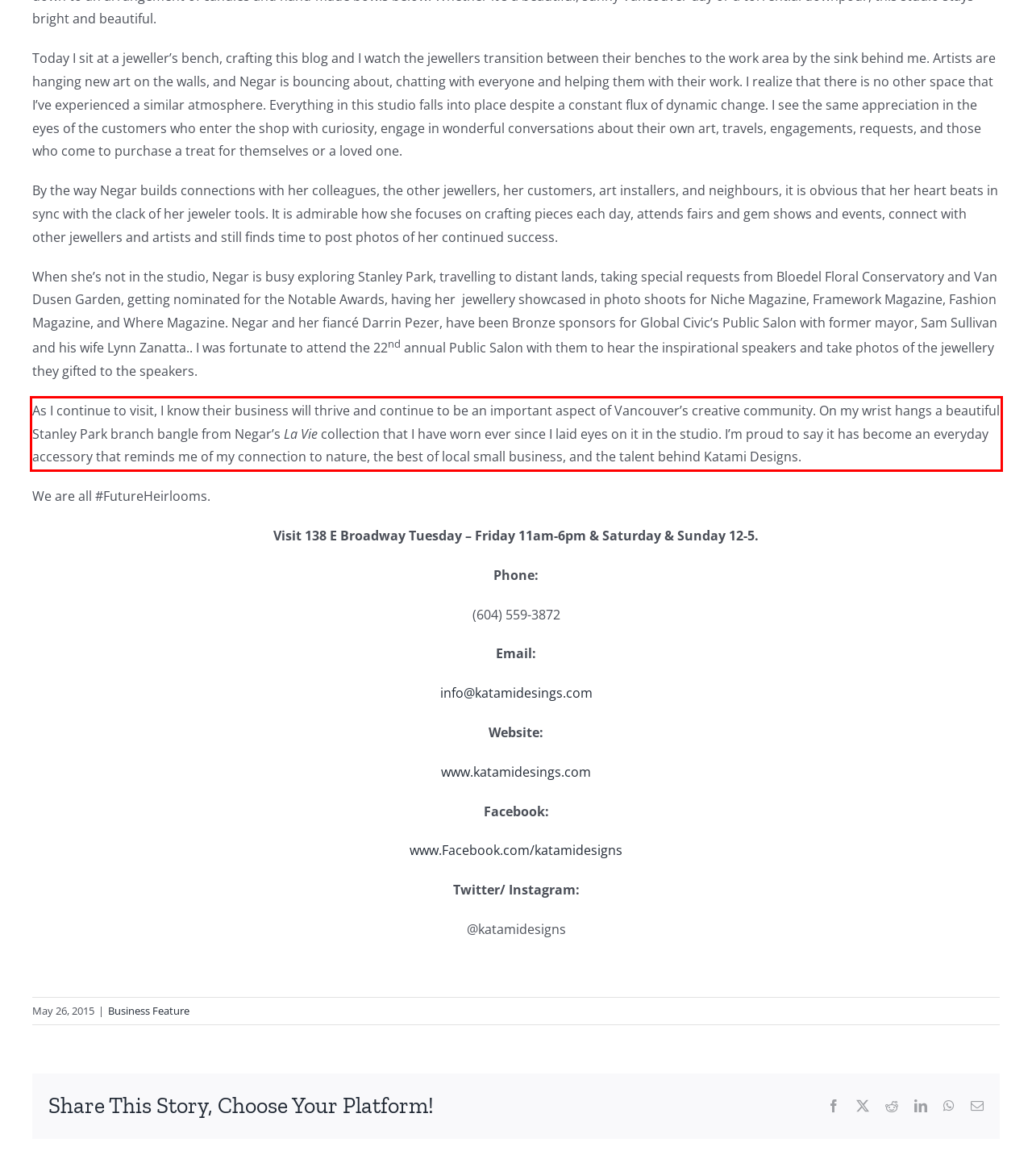Observe the screenshot of the webpage, locate the red bounding box, and extract the text content within it.

As I continue to visit, I know their business will thrive and continue to be an important aspect of Vancouver’s creative community. On my wrist hangs a beautiful Stanley Park branch bangle from Negar’s La Vie collection that I have worn ever since I laid eyes on it in the studio. I’m proud to say it has become an everyday accessory that reminds me of my connection to nature, the best of local small business, and the talent behind Katami Designs.